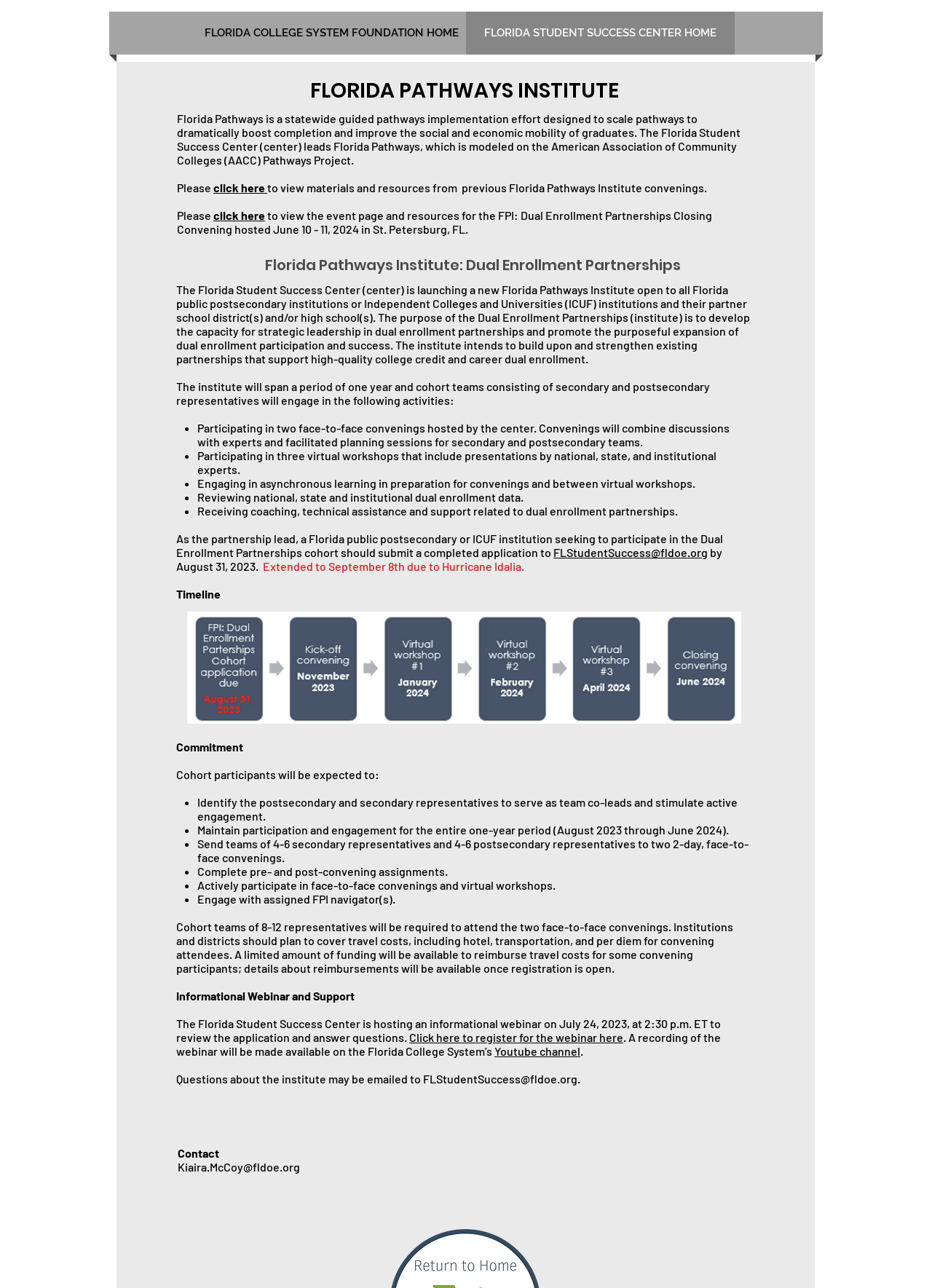Respond to the question below with a single word or phrase: What is the role of the FPI navigator?

Support